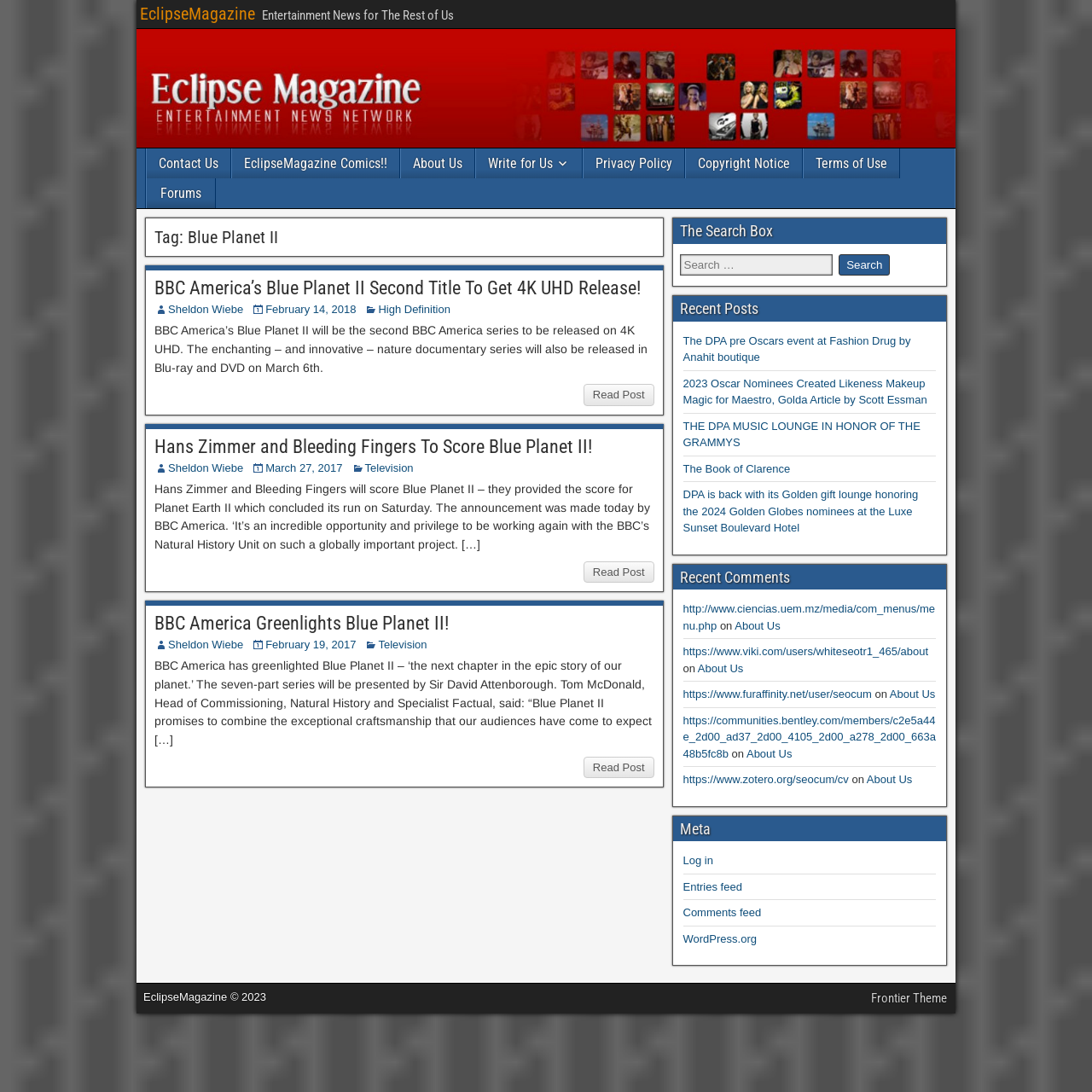What is the name of the magazine?
Refer to the image and provide a thorough answer to the question.

The name of the magazine can be found in the top-left corner of the webpage, where it is written as 'EclipseMagazine' in a heading element.